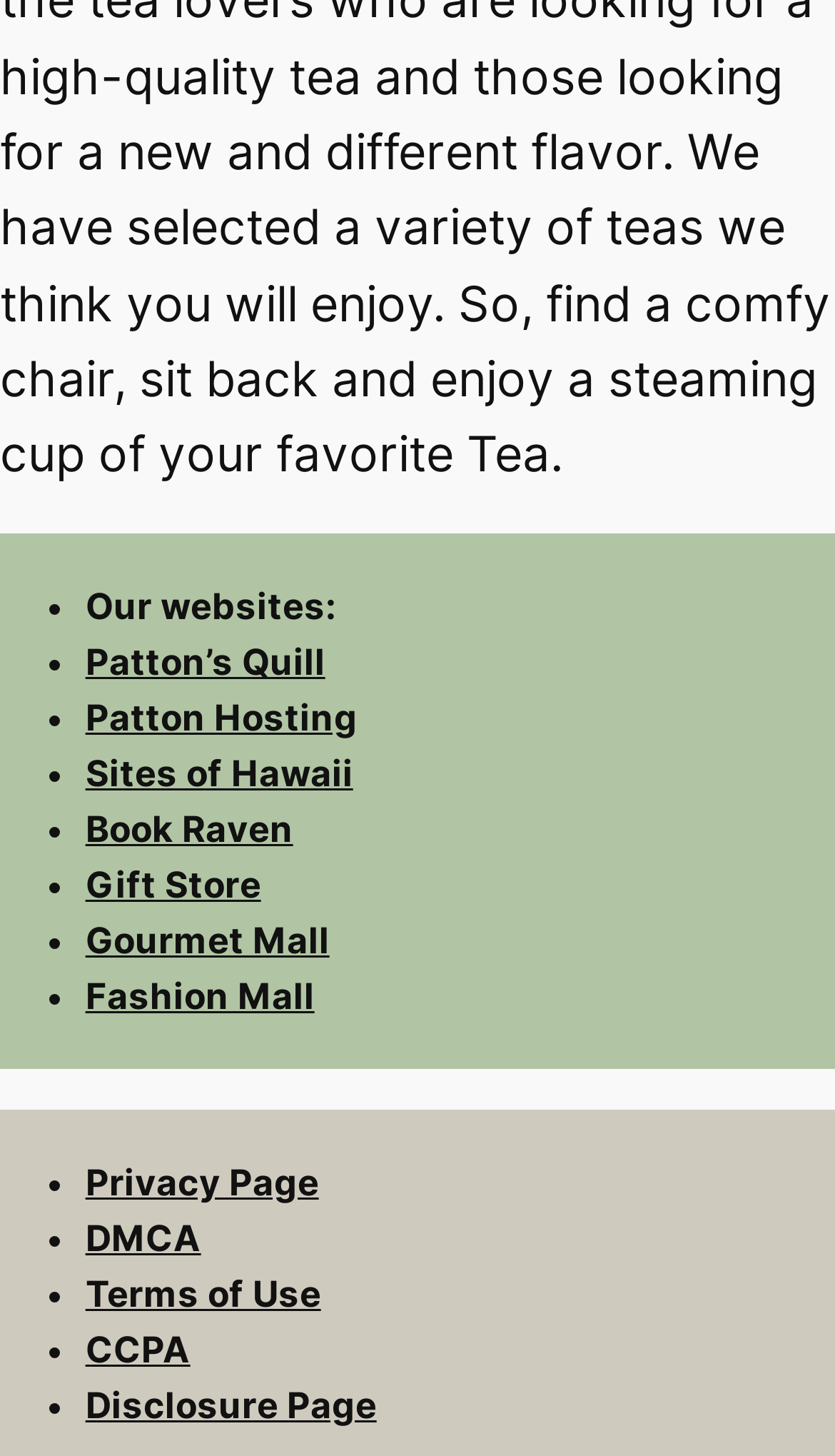Please give a short response to the question using one word or a phrase:
How many websites are listed?

8